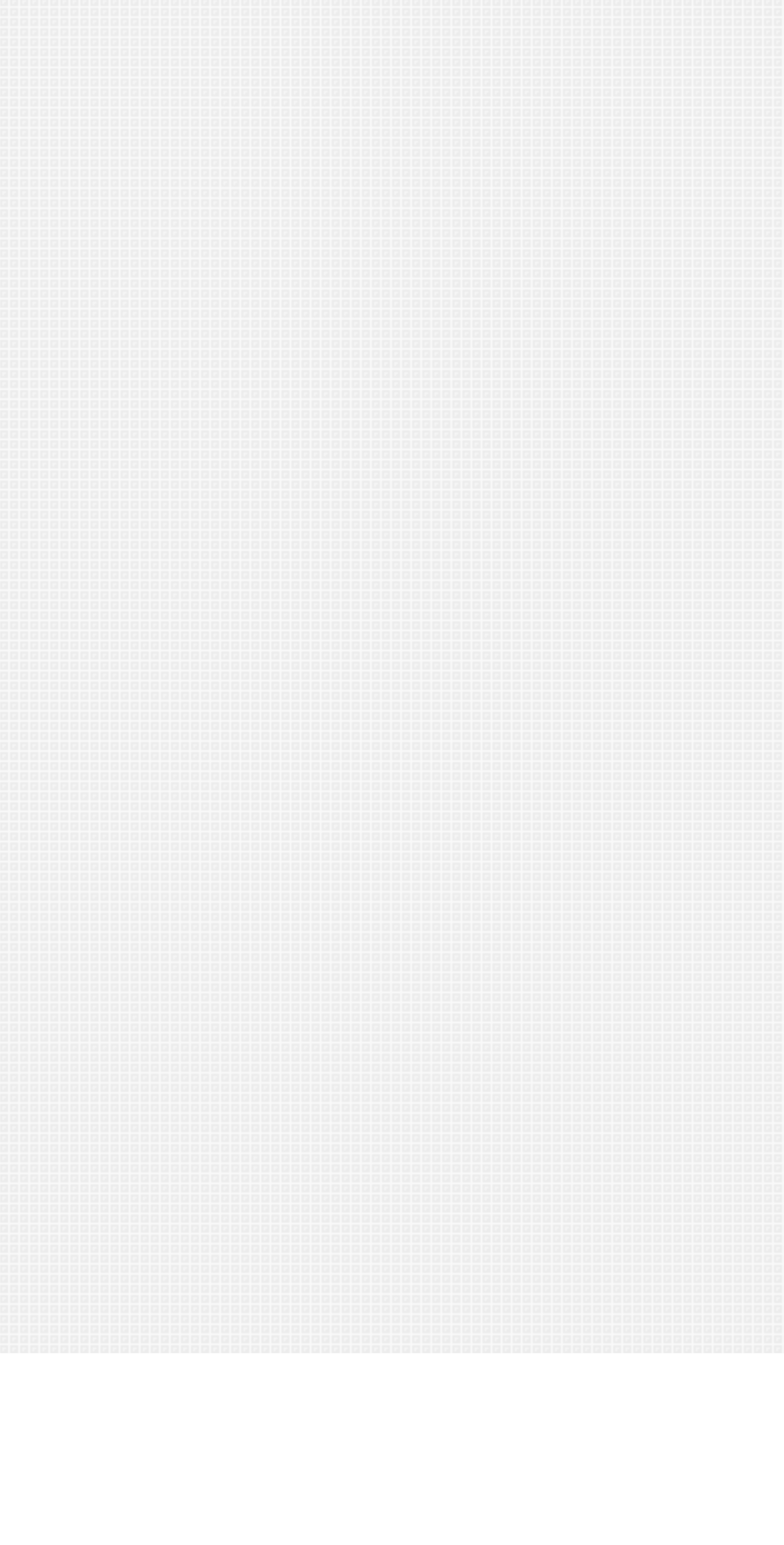Return the bounding box coordinates of the UI element that corresponds to this description: "contribute". The coordinates must be given as four float numbers in the range of 0 and 1, [left, top, right, bottom].

[0.253, 0.793, 0.383, 0.809]